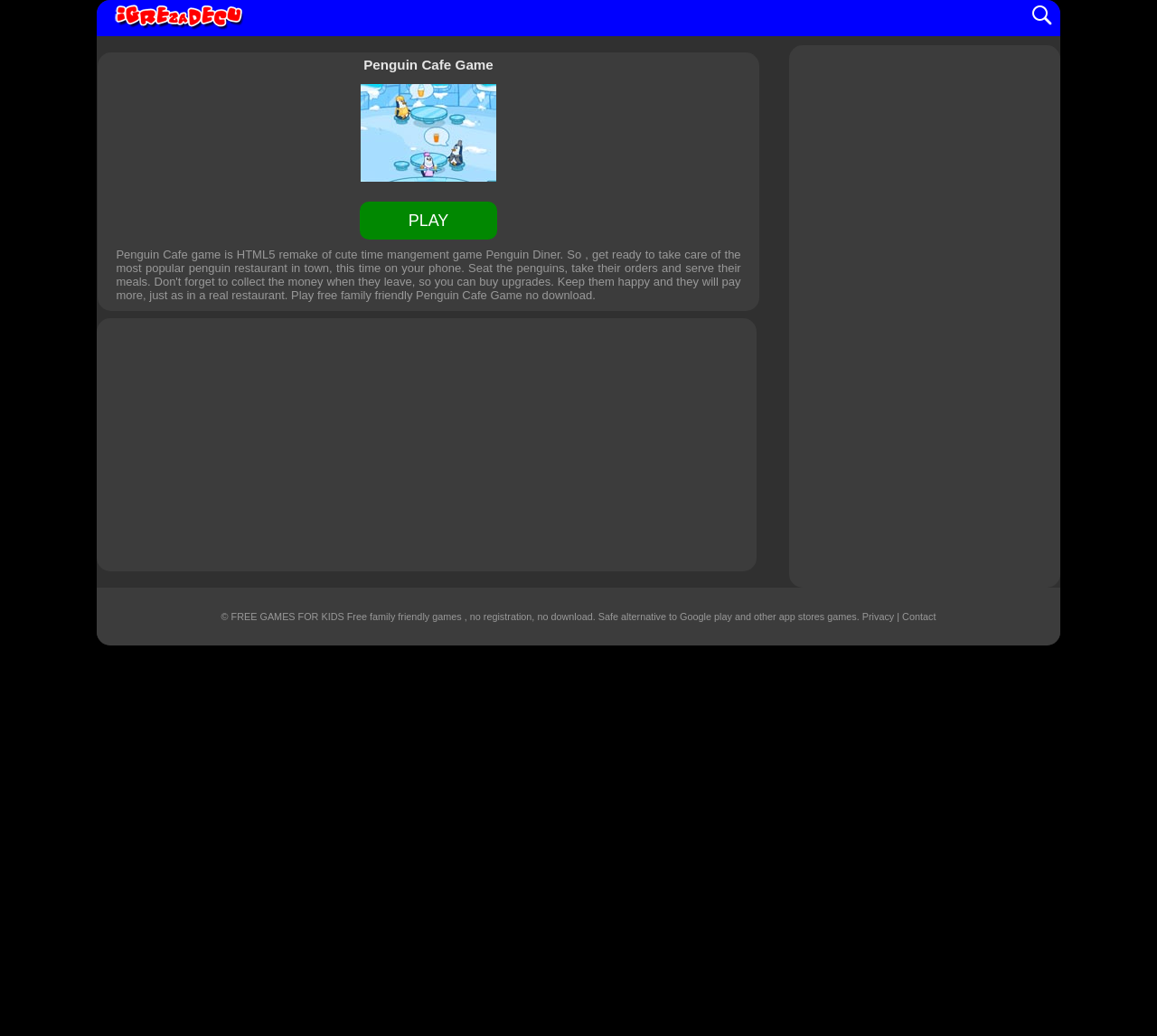What is the copyright symbol on the webpage?
Please analyze the image and answer the question with as much detail as possible.

The copyright symbol '©' is located in the footer section of the webpage, near the text 'FREE GAMES FOR KIDS' and other links.